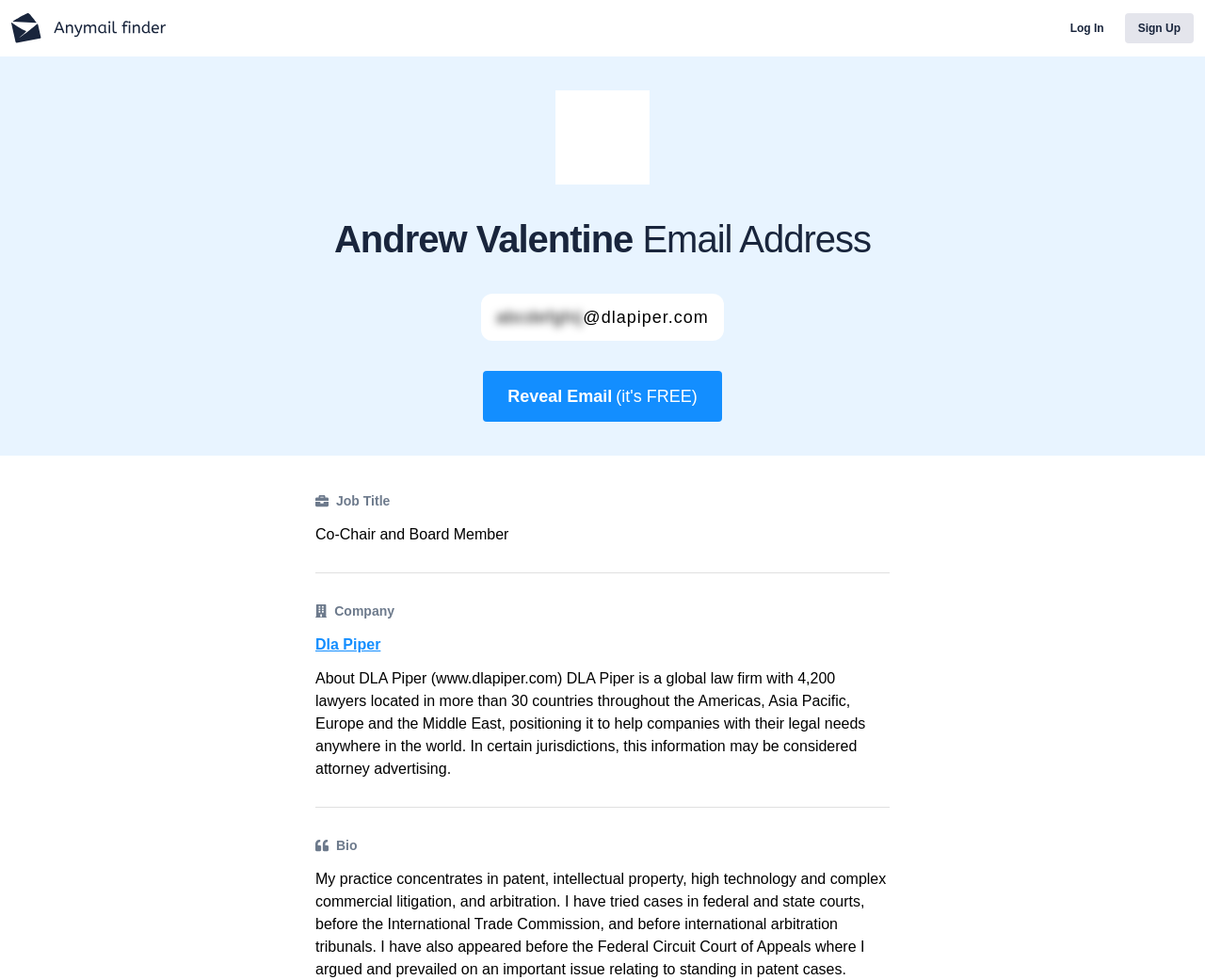Explain the webpage in detail.

The webpage is about Andrew Valentine's email address, specifically providing a way to get his email address for free. At the top left corner, there is a small logo and a link to an unknown webpage. To the right of the logo, there are two links, "Log In" and "Sign Up", positioned side by side. 

Below the top section, there is a larger logo of Dla Piper, a global law firm, centered horizontally. Underneath the logo, there are two headings, one displaying "Andrew Valentine Email Address" and the other showing his email address, "abcdefghij@dlapiper.com". 

To the right of the email address, there is a button labeled "Reveal Email (it's FREE)". Below the button, there are three sections, each containing an icon, a label, and some text. The first section has a "Job Title" label with the text "Co-Chair and Board Member". The second section has a "Company" label with a link to "Dla Piper". The third section has a "Bio" label with a lengthy text describing DLA Piper as a global law firm.